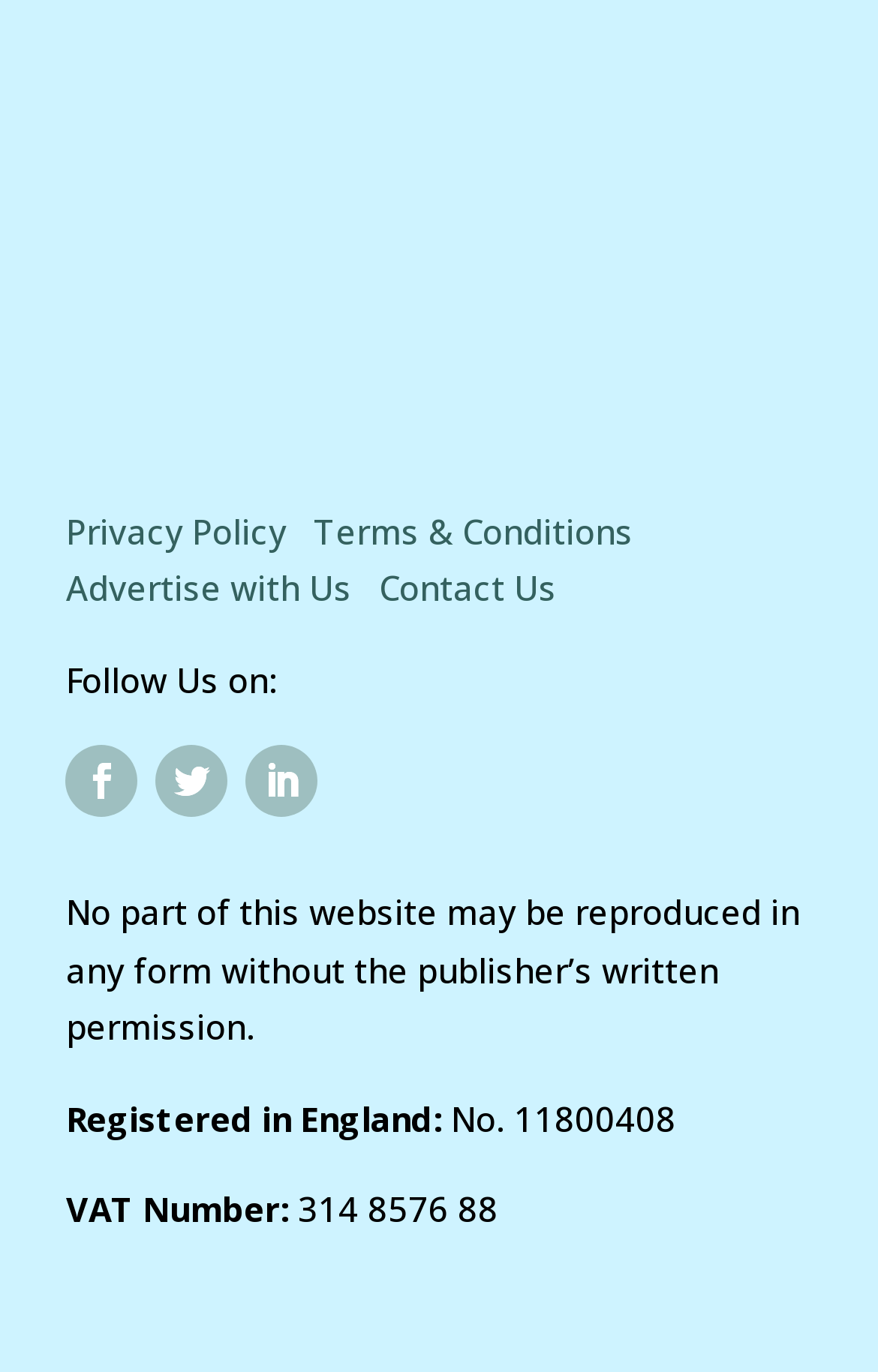How many social media links are available?
Using the information from the image, provide a comprehensive answer to the question.

The social media links are represented by icons, and there are three of them, namely '', '', and '', which are located next to the 'Follow Us on:' static text.